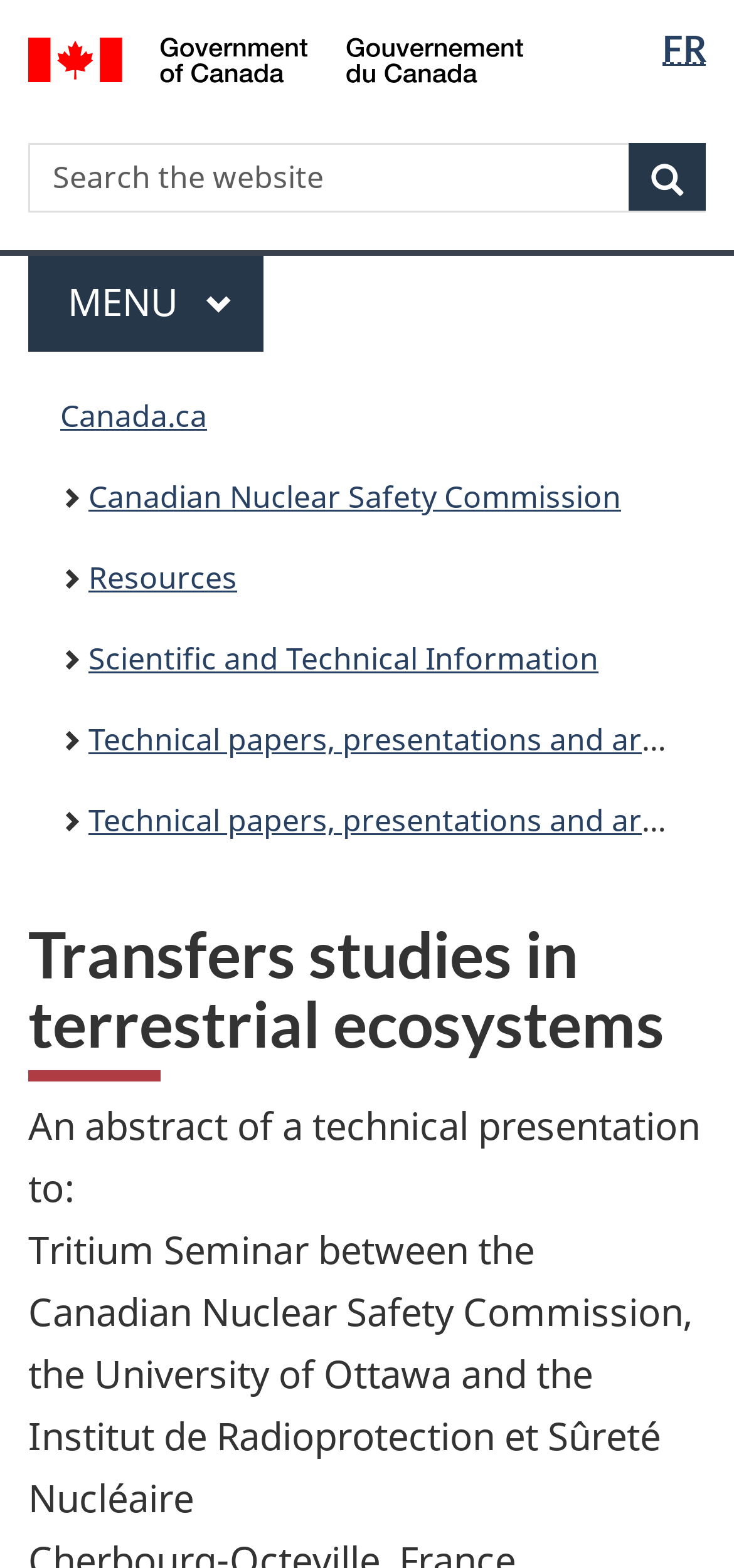Can you pinpoint the bounding box coordinates for the clickable element required for this instruction: "Open main menu"? The coordinates should be four float numbers between 0 and 1, i.e., [left, top, right, bottom].

[0.038, 0.164, 0.359, 0.224]